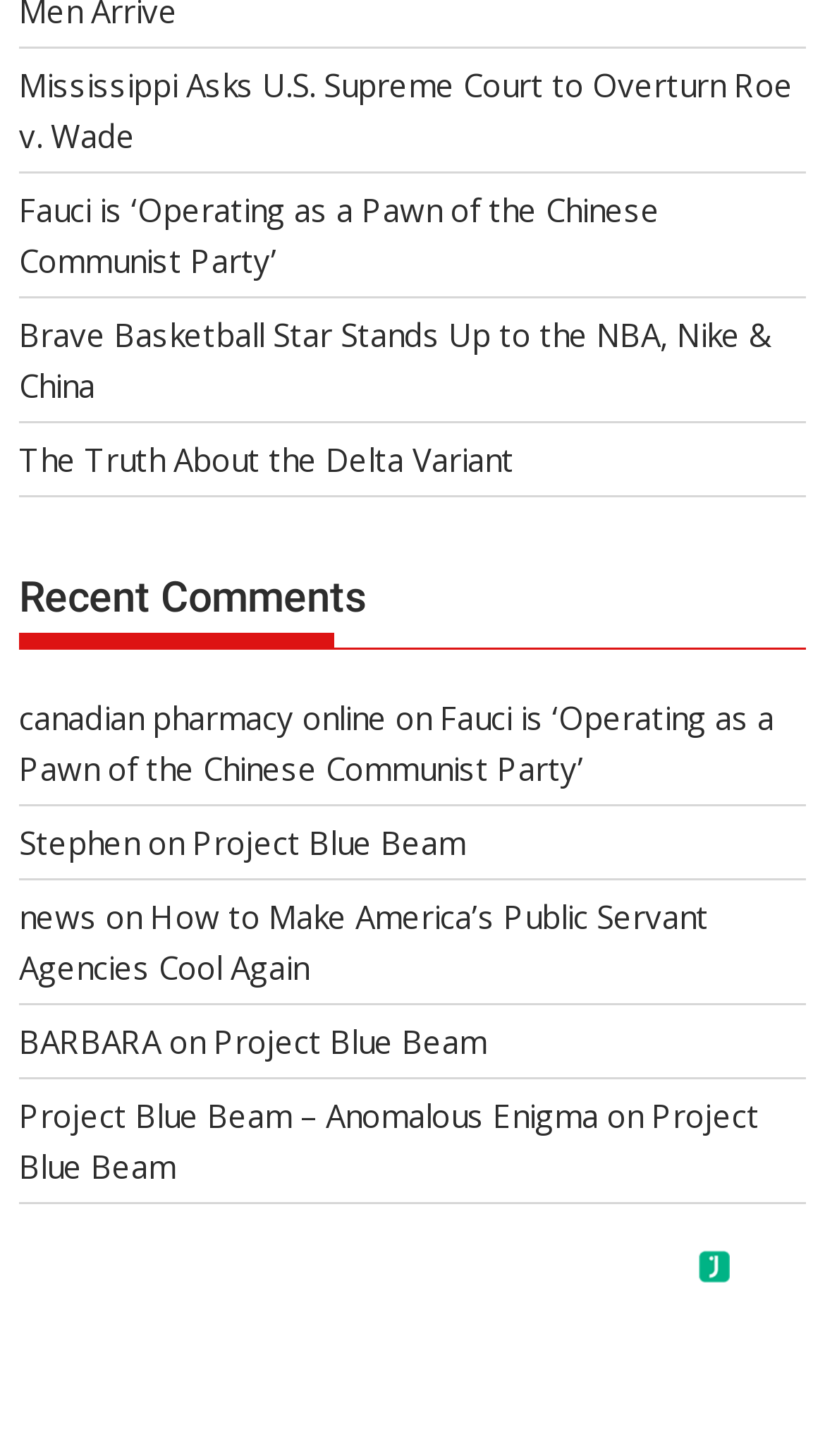What is the topic of the first link?
Please respond to the question with a detailed and thorough explanation.

The first link on the webpage has the text 'Mississippi Asks U.S. Supreme Court to Overturn Roe v. Wade', which suggests that the topic of the link is related to Mississippi and Roe v. Wade.